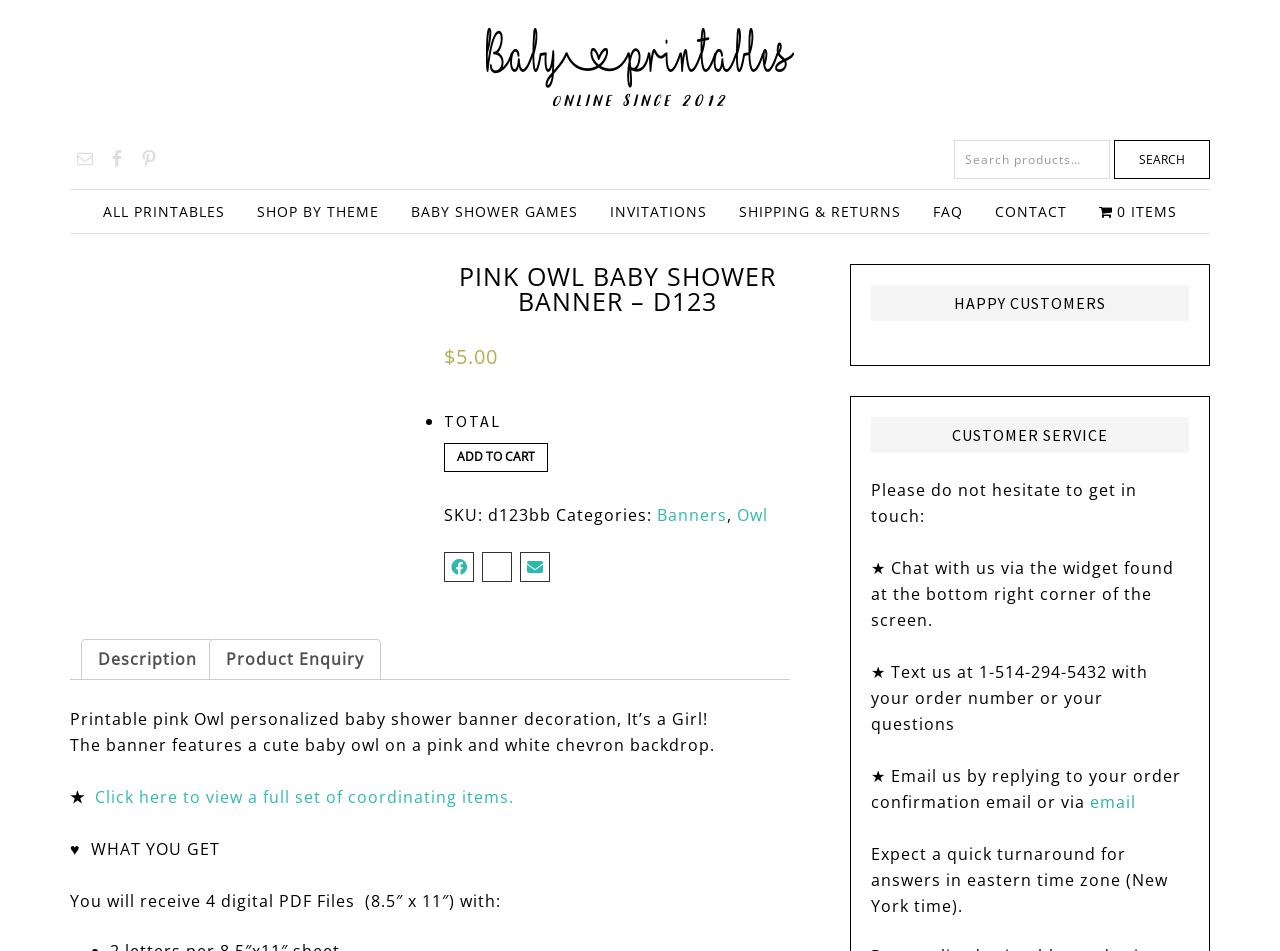Can you find the bounding box coordinates for the element that needs to be clicked to execute this instruction: "View product description"? The coordinates should be given as four float numbers between 0 and 1, i.e., [left, top, right, bottom].

[0.055, 0.744, 0.553, 0.767]